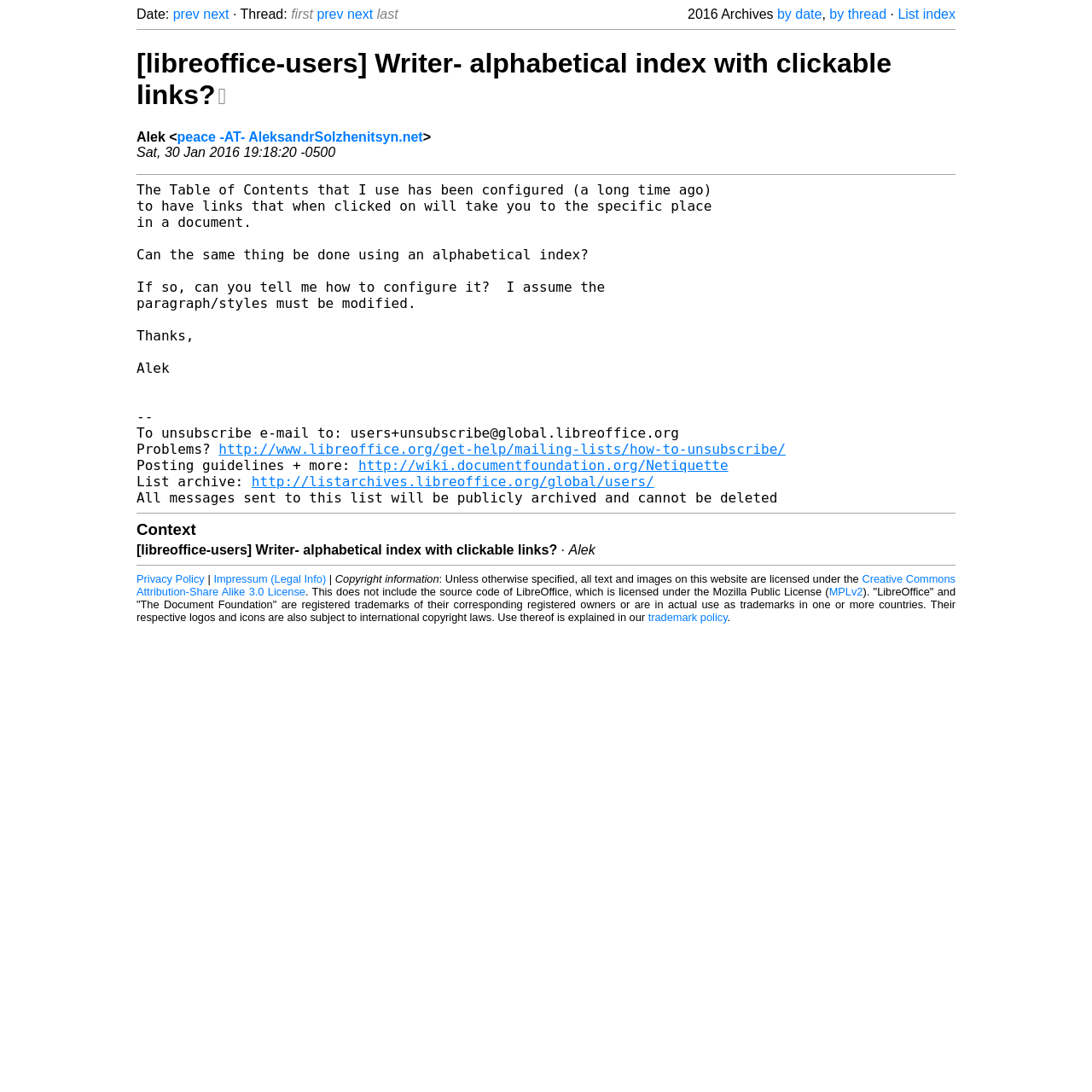Can you determine the main header of this webpage?

[libreoffice-users] Writer- alphabetical index with clickable links?